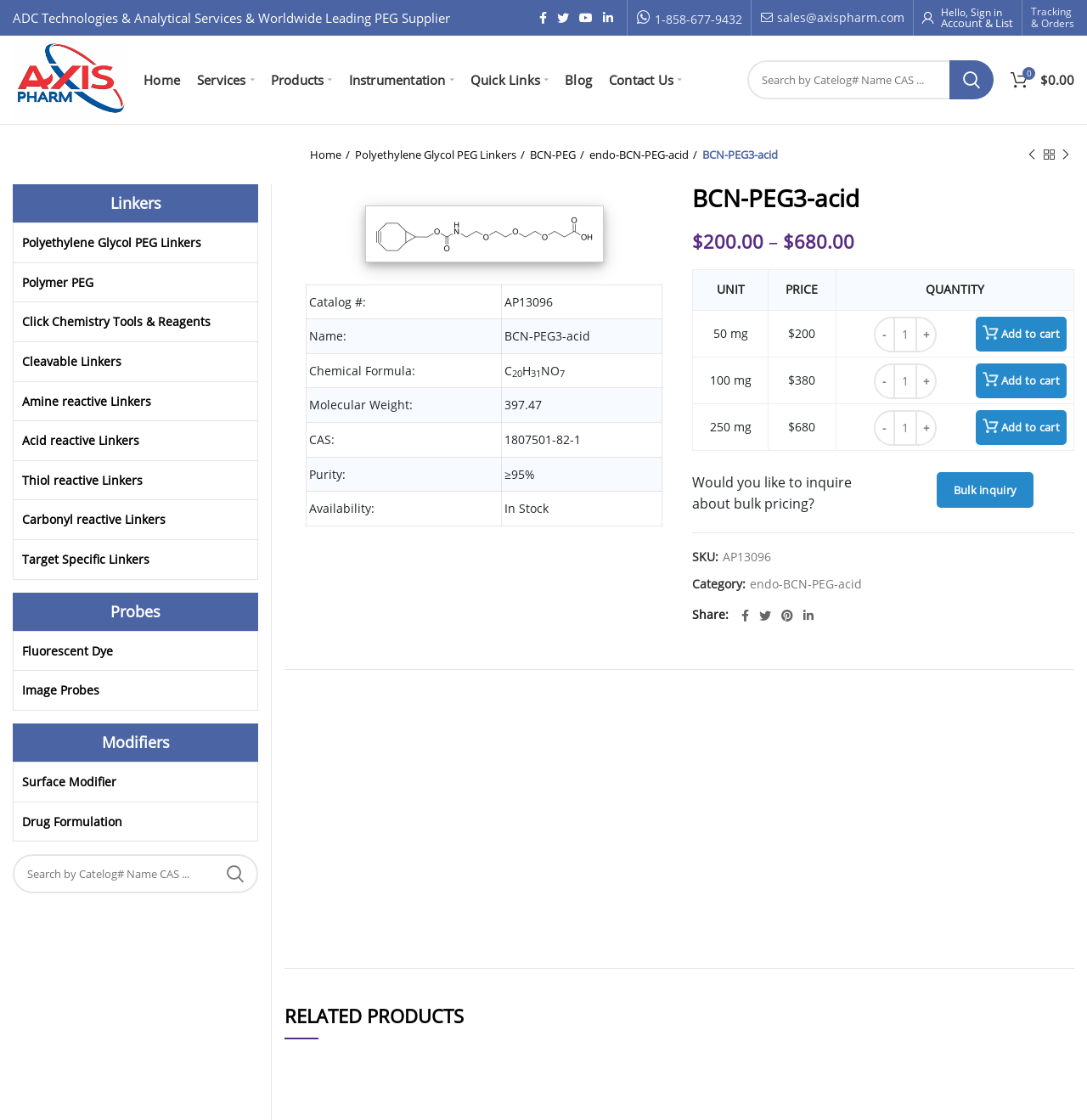Please identify the bounding box coordinates of the region to click in order to complete the given instruction: "Add 50mg of BCN-PEG3-acid to cart". The coordinates should be four float numbers between 0 and 1, i.e., [left, top, right, bottom].

[0.769, 0.277, 0.988, 0.319]